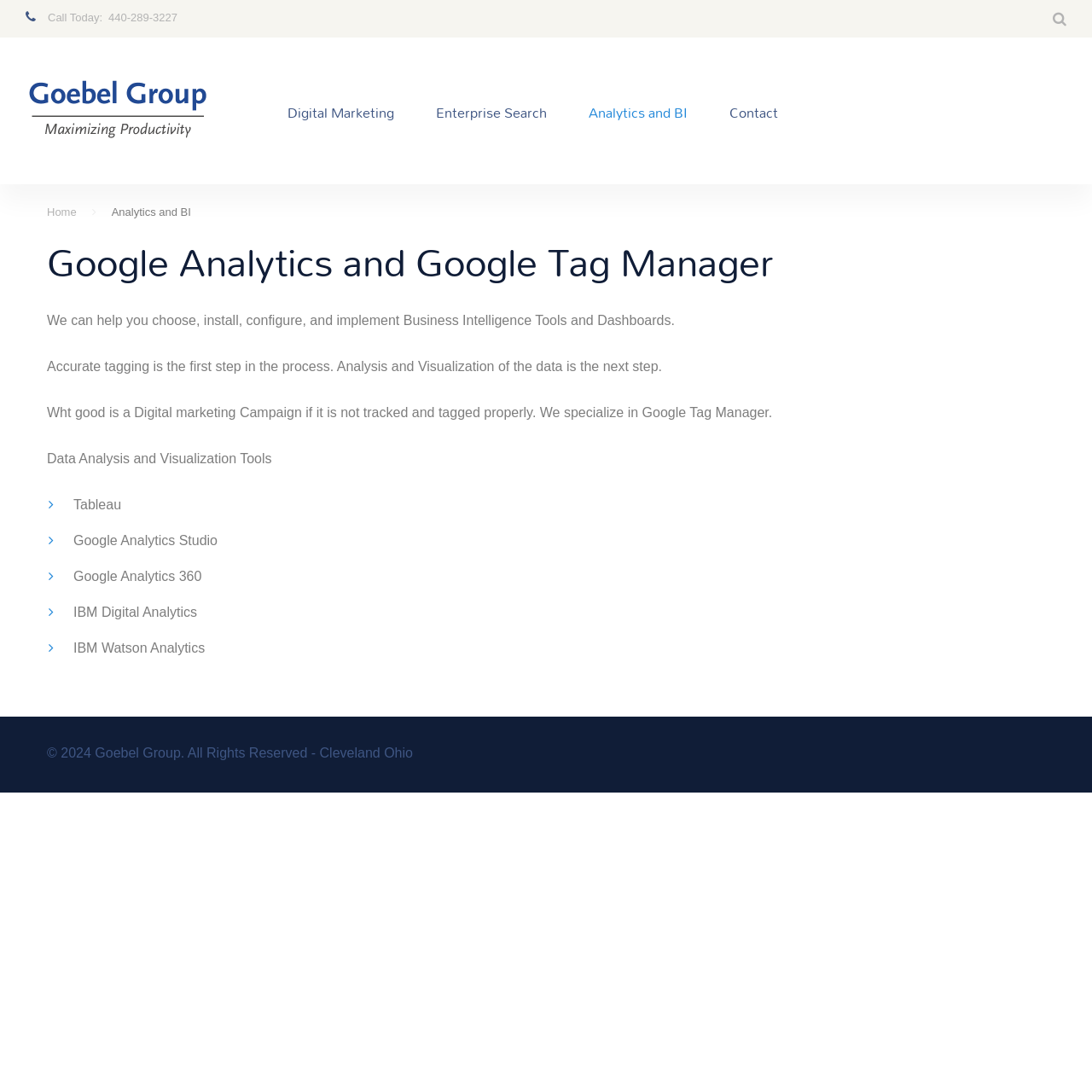What is the text of the webpage's headline?

Analytics and BI